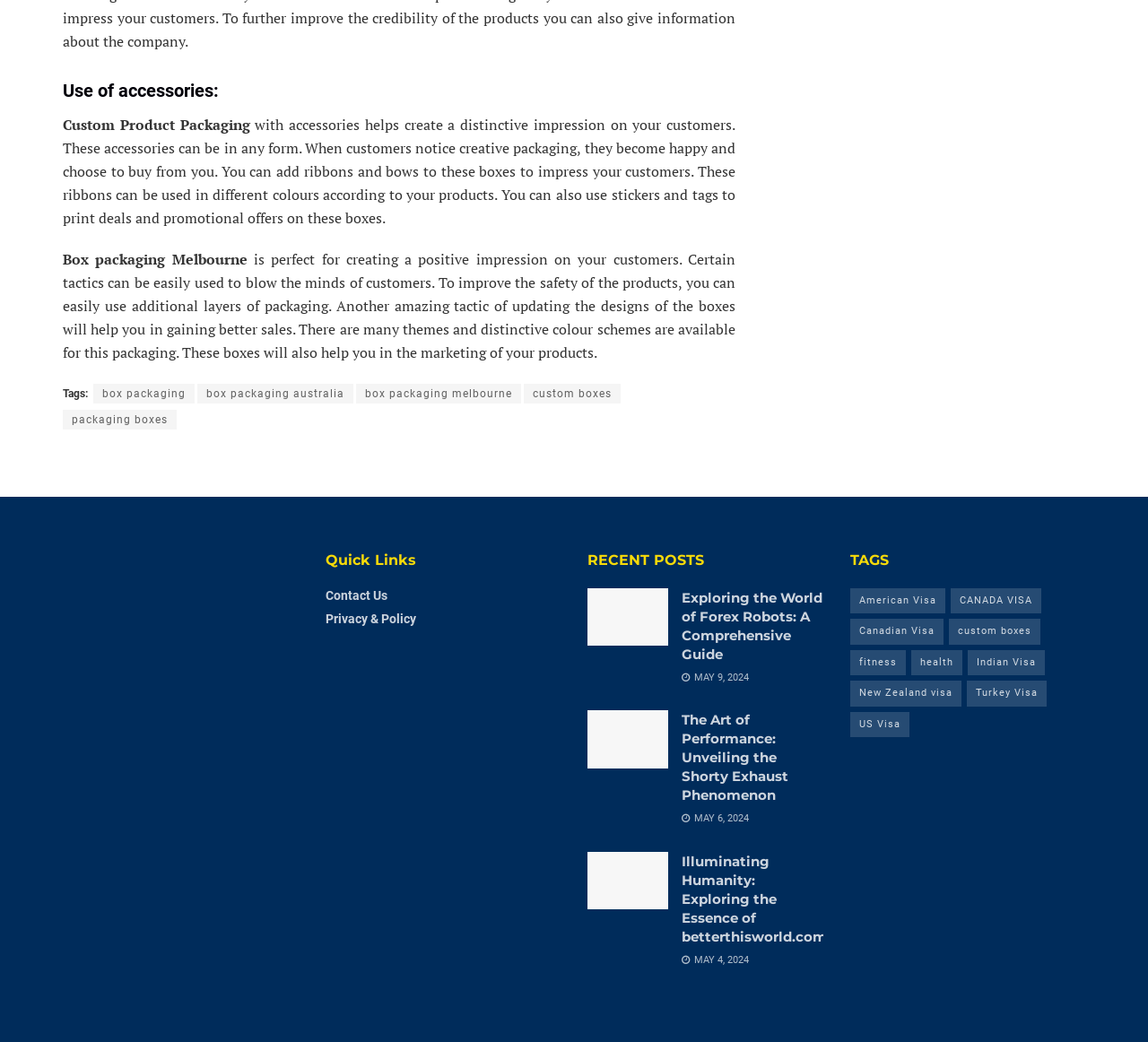Please determine the bounding box coordinates for the UI element described as: "custom boxes".

[0.456, 0.368, 0.541, 0.387]